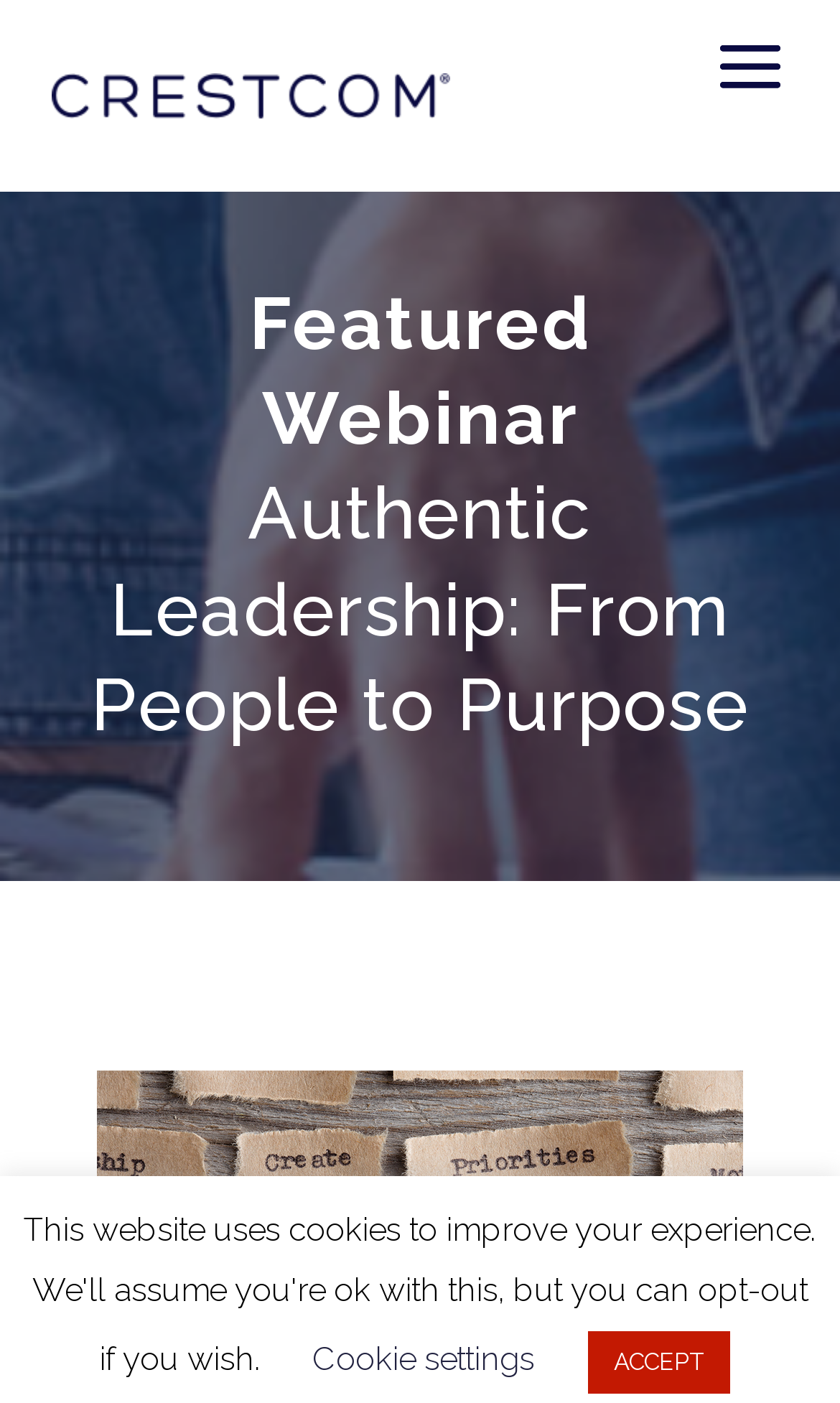Determine the bounding box coordinates (top-left x, top-left y, bottom-right x, bottom-right y) of the UI element described in the following text: ACCEPT

[0.7, 0.949, 0.869, 0.993]